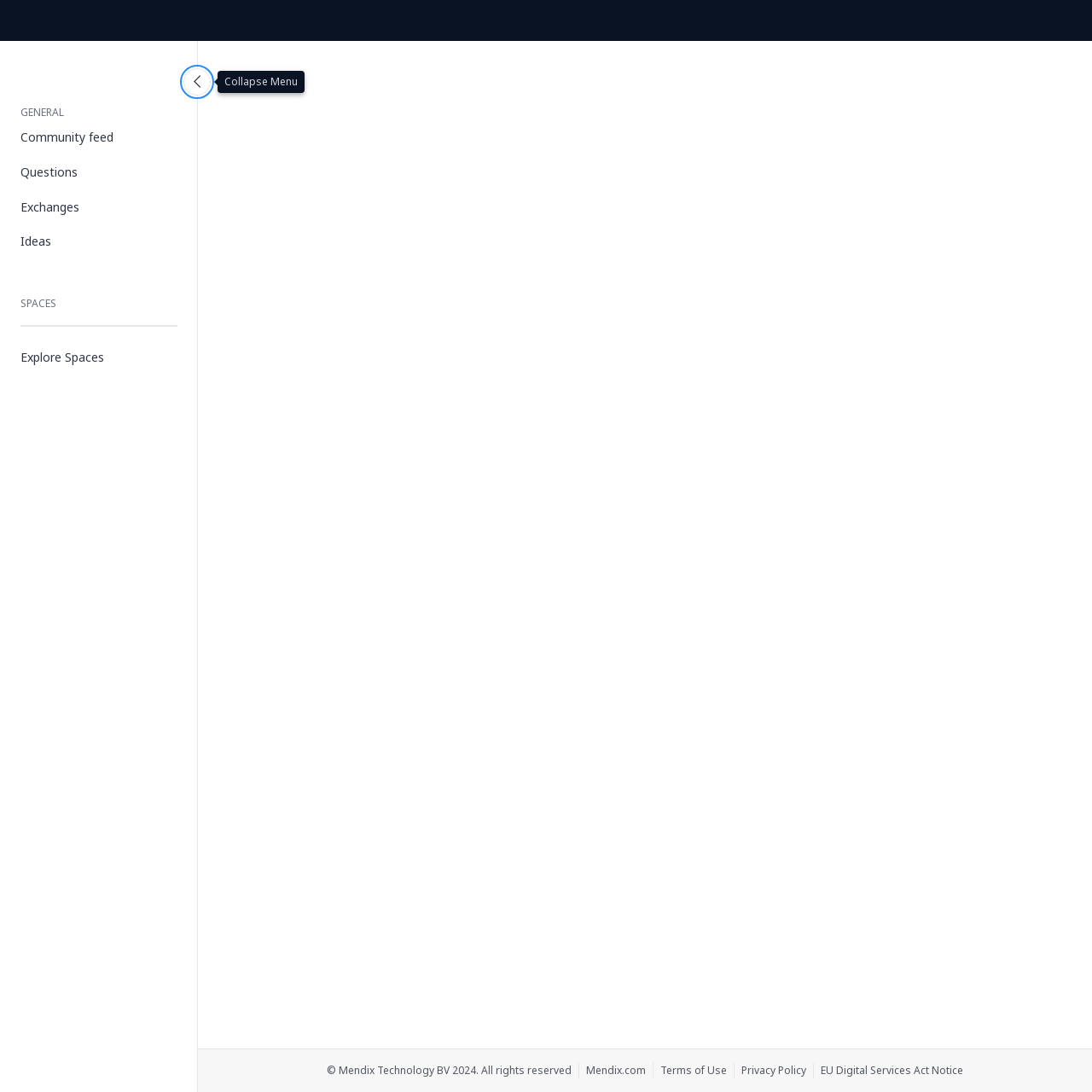Please determine the bounding box coordinates of the element to click in order to execute the following instruction: "Go to community feed". The coordinates should be four float numbers between 0 and 1, specified as [left, top, right, bottom].

[0.009, 0.11, 0.172, 0.142]